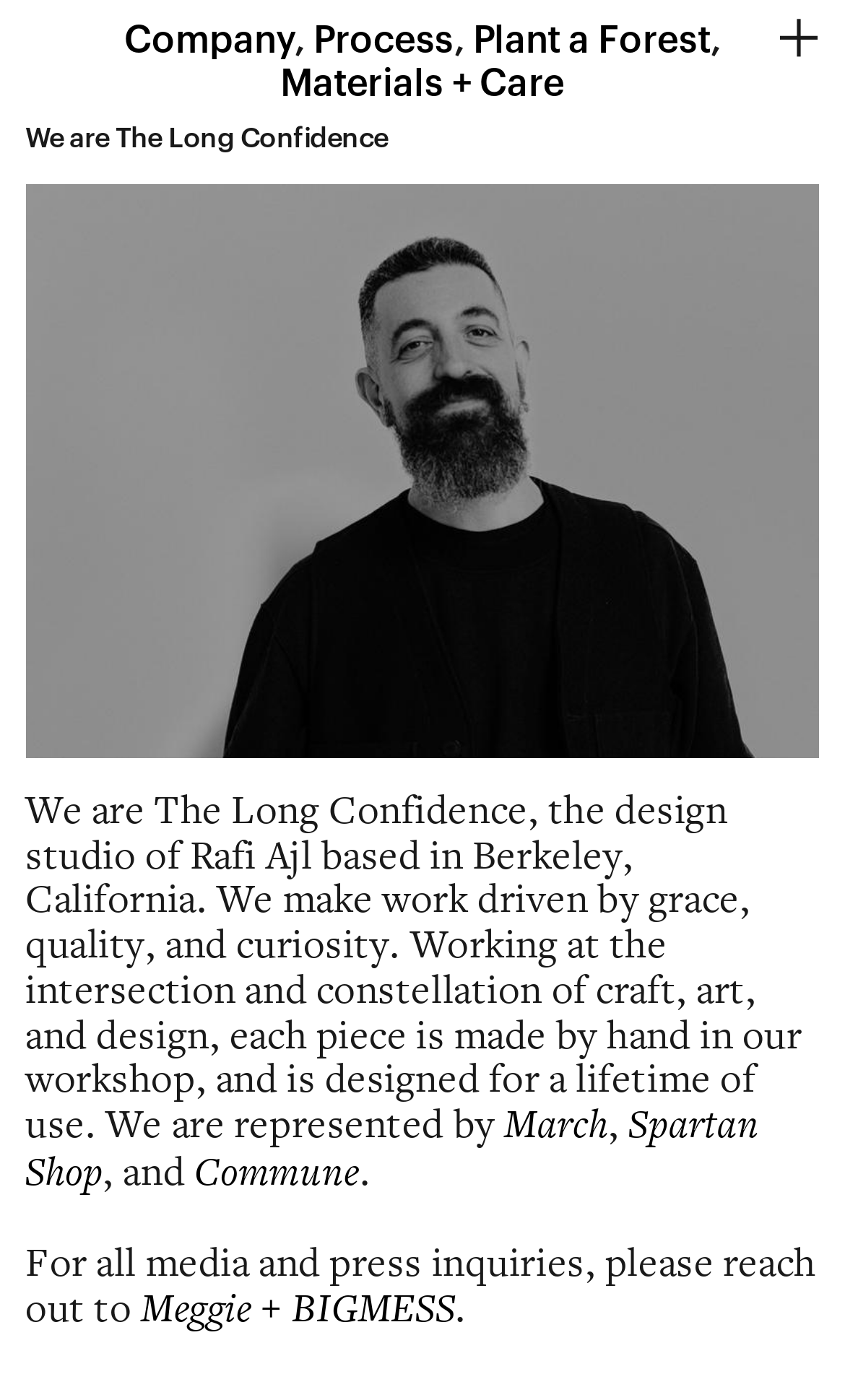Give a one-word or phrase response to the following question: Who should be contacted for media and press inquiries?

Meggie + BIGMESS